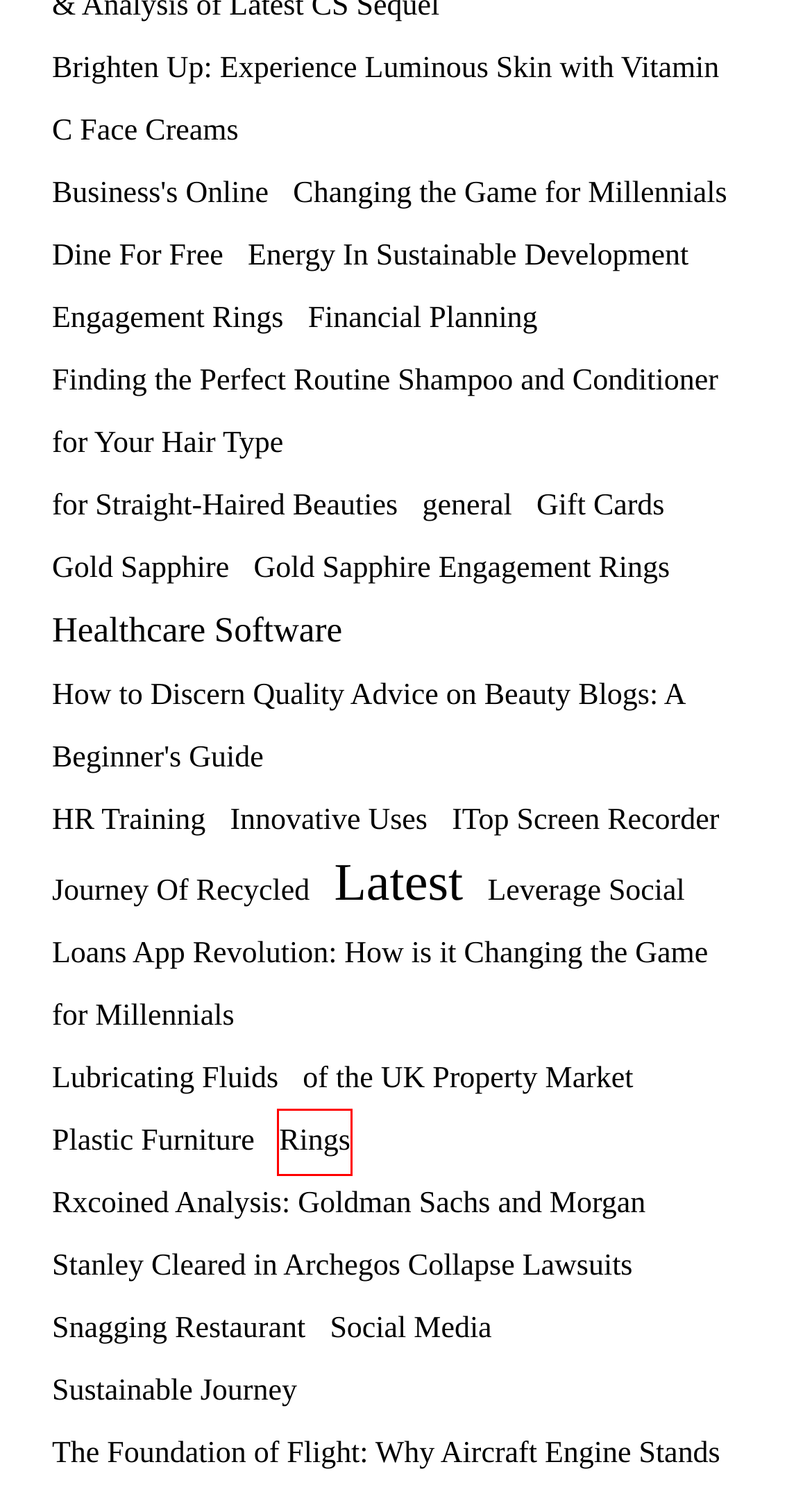Analyze the given webpage screenshot and identify the UI element within the red bounding box. Select the webpage description that best matches what you expect the new webpage to look like after clicking the element. Here are the candidates:
A. Rings
B. Financial Planning
C. HR Training
D. Changing the Game for Millennials
E. Journey Of Recycled
F. of the UK Property Market
G. Rxcoined Analysis: Goldman Sachs and Morgan Stanley Cleared in Archegos Collapse Lawsuits
H. Business's Online

A